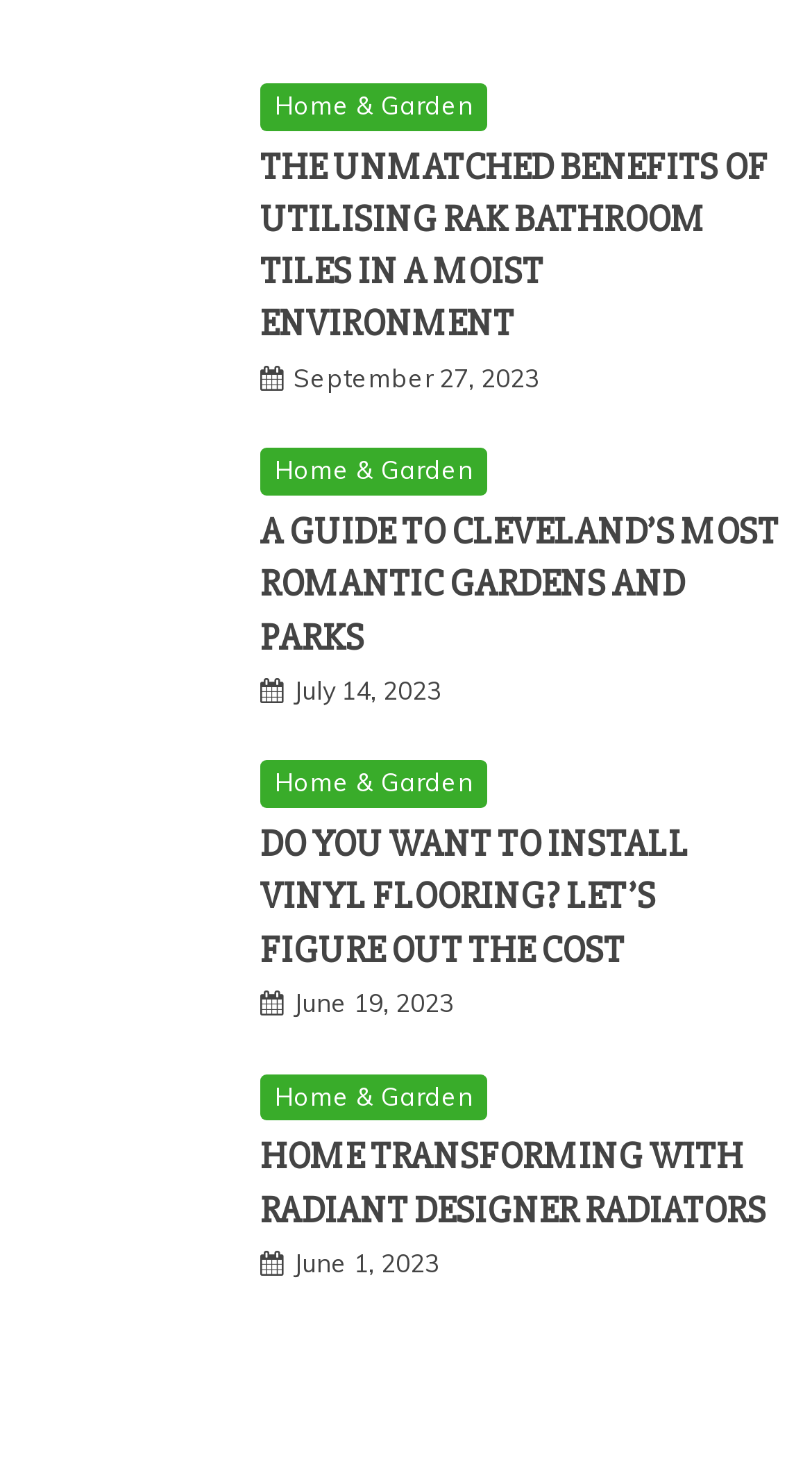Using the provided element description: "June 1, 2023", determine the bounding box coordinates of the corresponding UI element in the screenshot.

[0.362, 0.84, 0.541, 0.861]